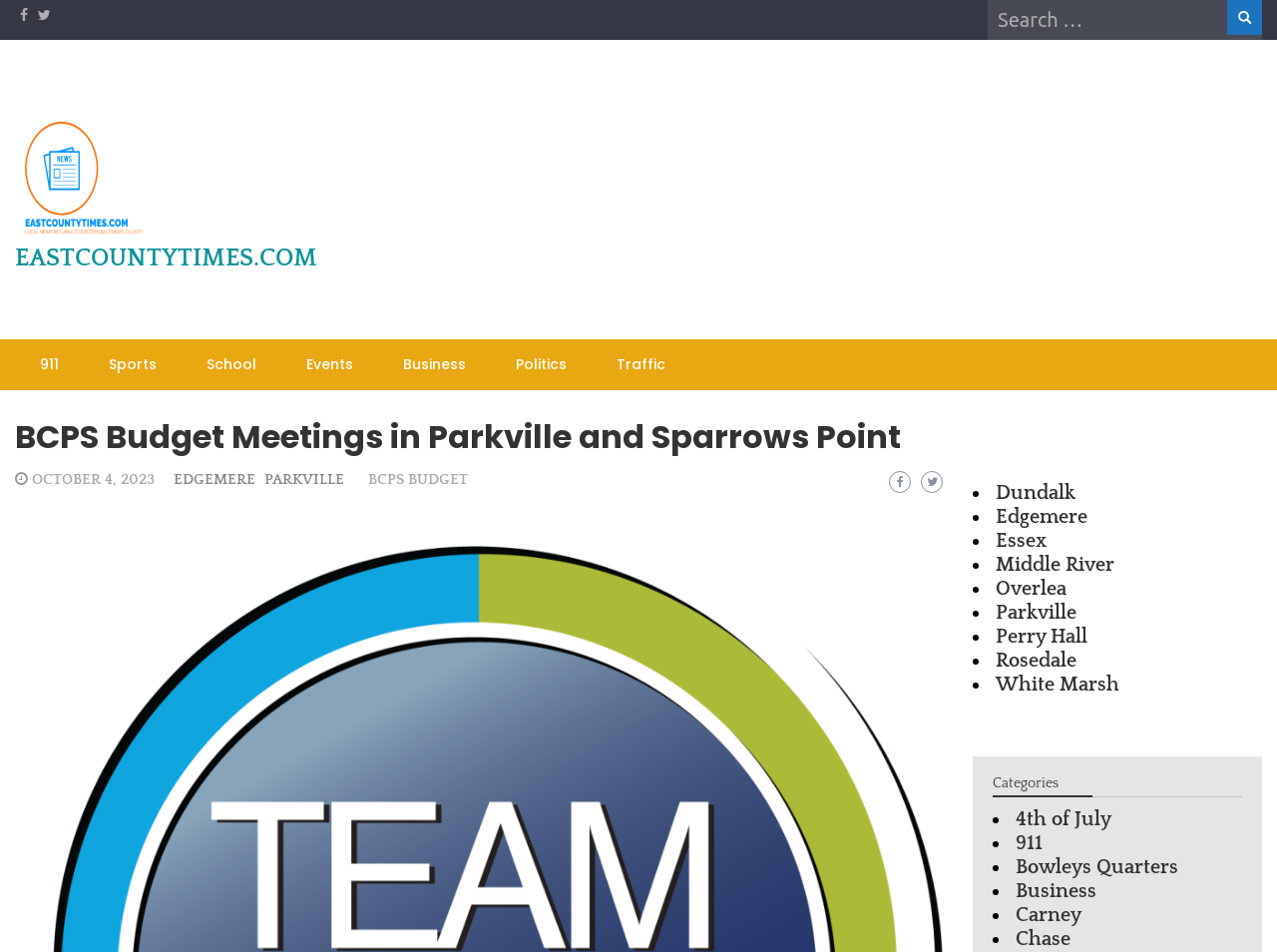Carefully observe the image and respond to the question with a detailed answer:
What are the locations listed for the BCPS Budget Meetings?

I found the answer by looking at the section of the webpage with the links to the BCPS Budget Meetings. The locations listed include 'Dundalk', 'Edgemere', 'Essex', and others. These locations are listed in a vertical list with bullet points.